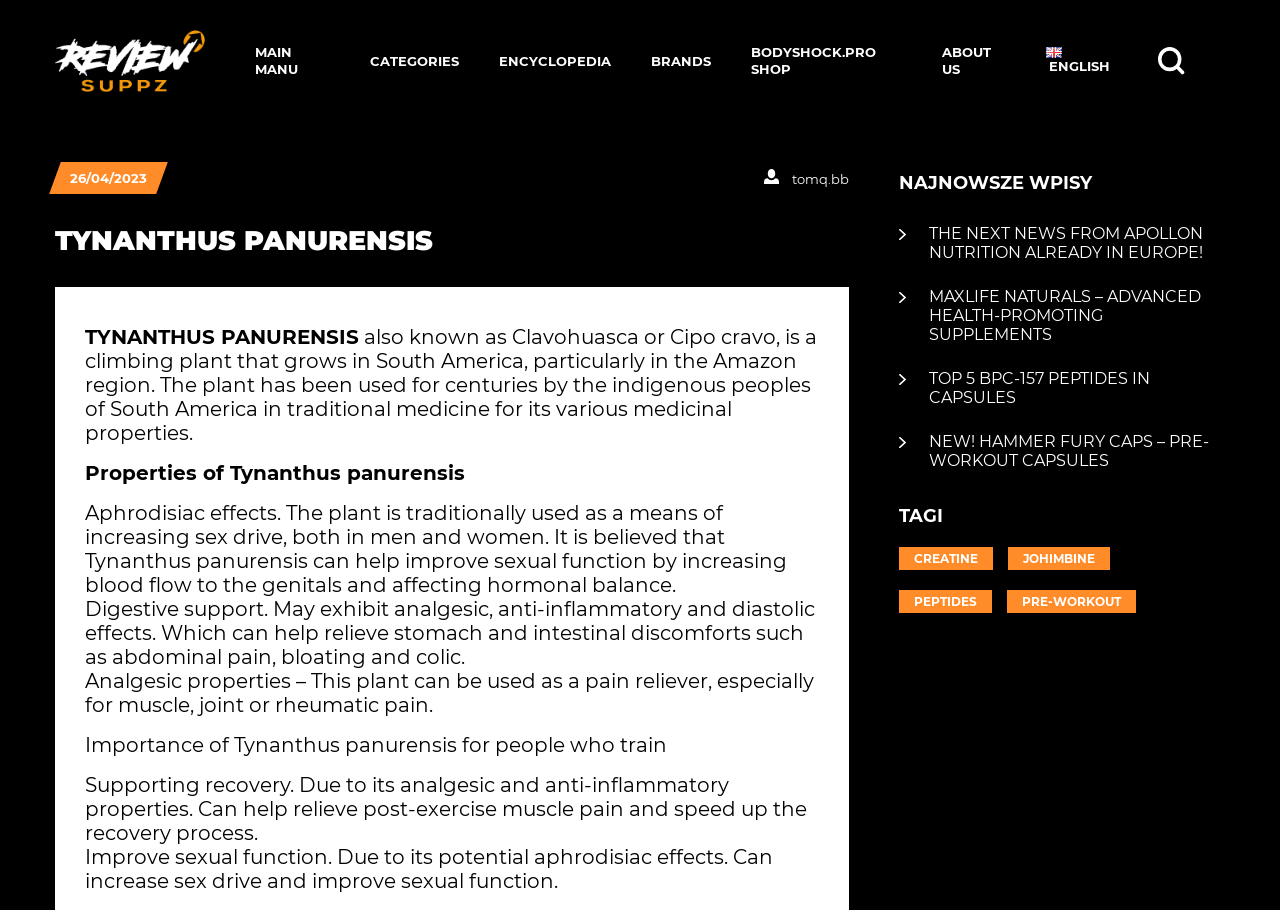Using the provided element description "Main manu", determine the bounding box coordinates of the UI element.

[0.199, 0.048, 0.258, 0.086]